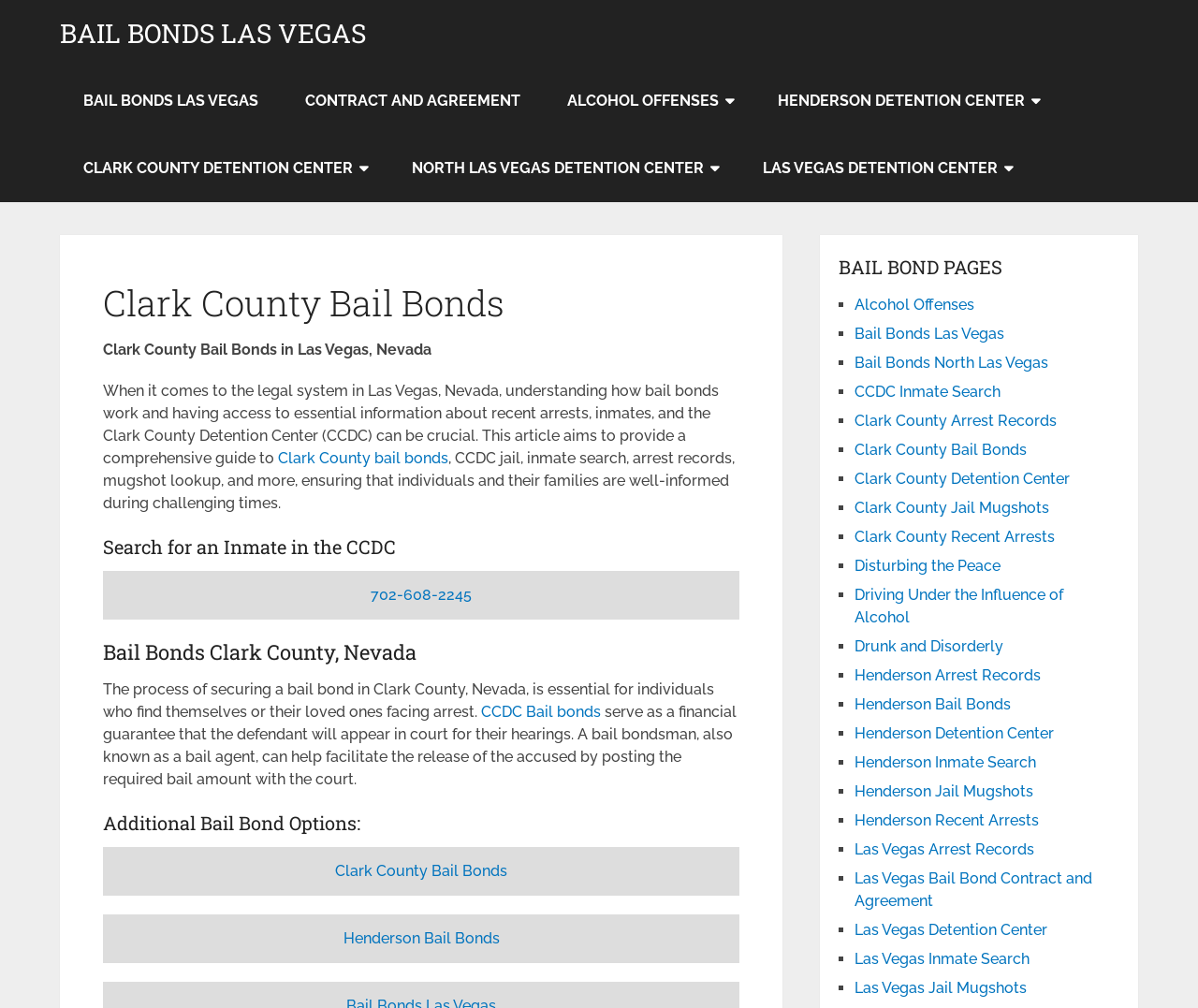Return the bounding box coordinates of the UI element that corresponds to this description: "Alcohol Offenses". The coordinates must be given as four float numbers in the range of 0 and 1, [left, top, right, bottom].

[0.454, 0.067, 0.63, 0.134]